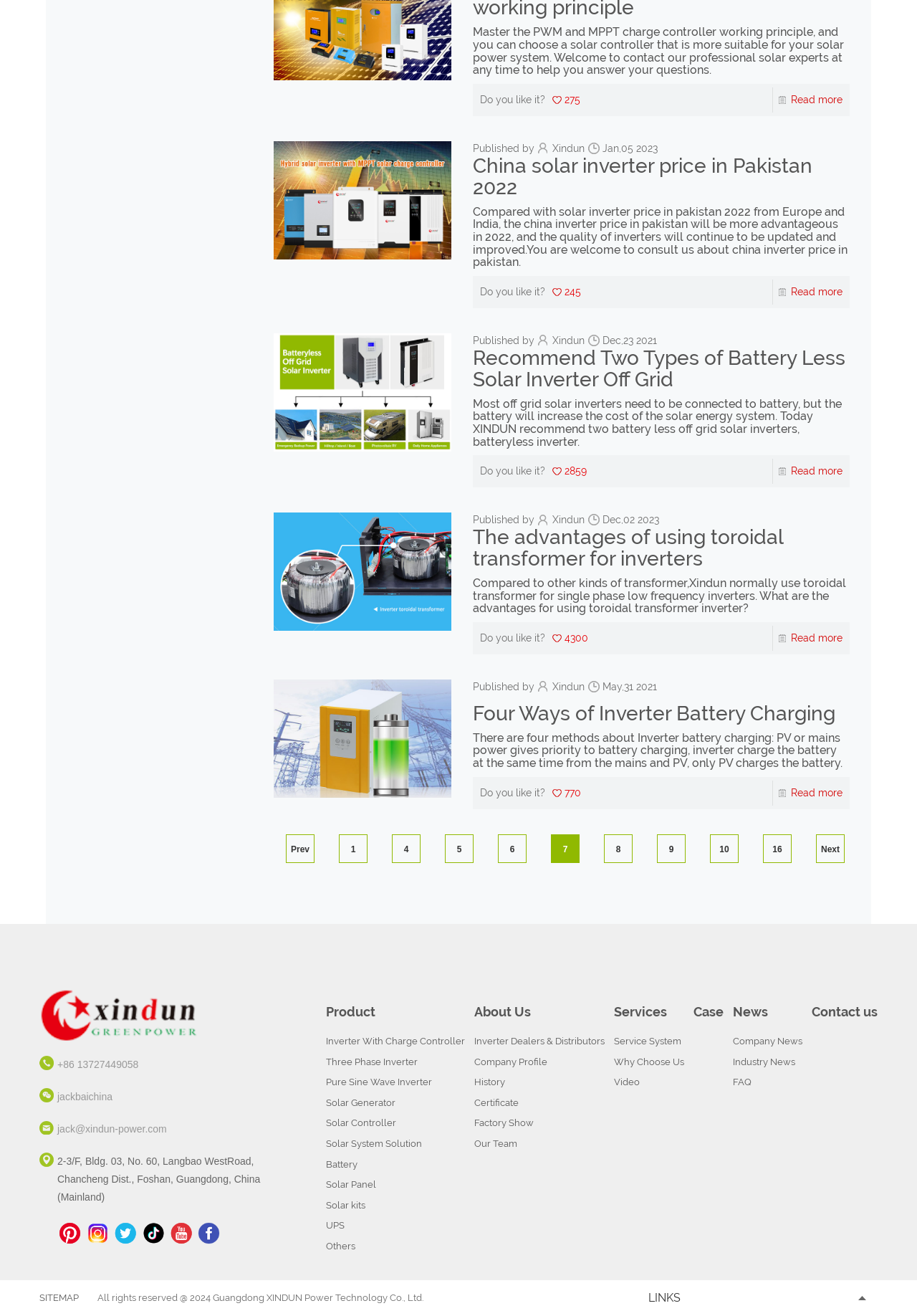Locate the bounding box coordinates of the element that needs to be clicked to carry out the instruction: "Watch videos on Youtube". The coordinates should be given as four float numbers ranging from 0 to 1, i.e., [left, top, right, bottom].

[0.184, 0.927, 0.211, 0.946]